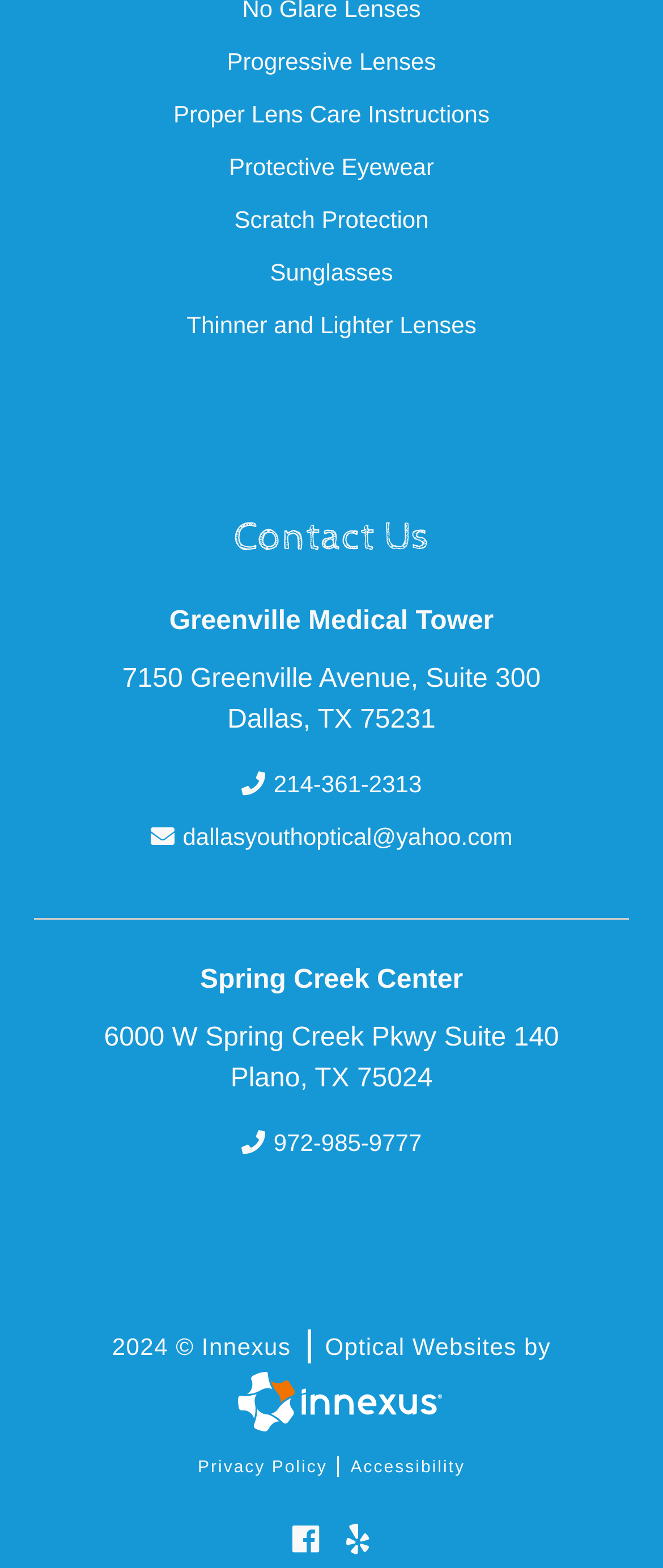Using the provided description 214-361-2313, find the bounding box coordinates for the UI element. Provide the coordinates in (top-left x, top-left y, bottom-right x, bottom-right y) format, ensuring all values are between 0 and 1.

[0.051, 0.484, 0.949, 0.517]